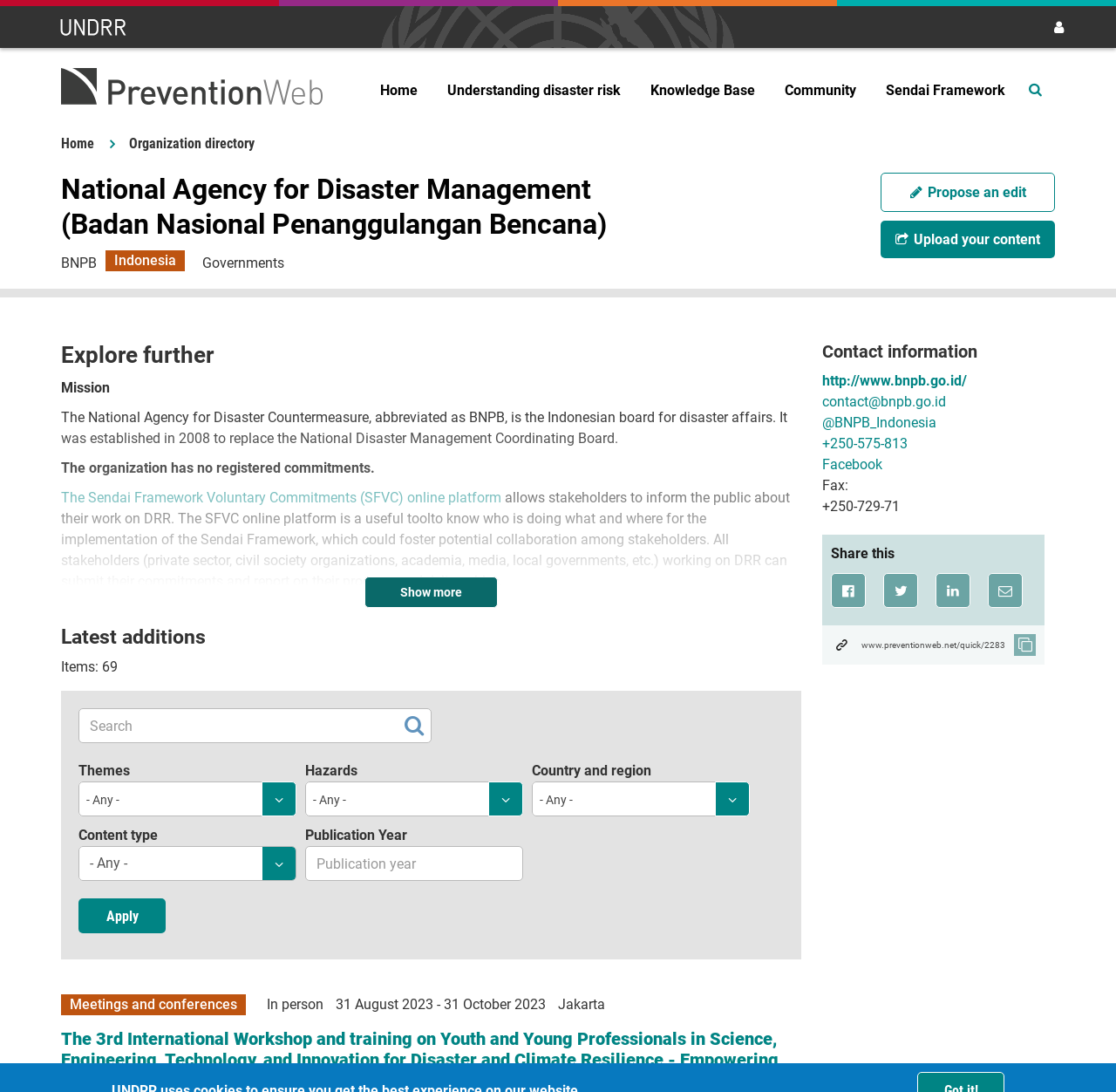Kindly determine the bounding box coordinates of the area that needs to be clicked to fulfill this instruction: "Apply filters".

[0.07, 0.823, 0.148, 0.855]